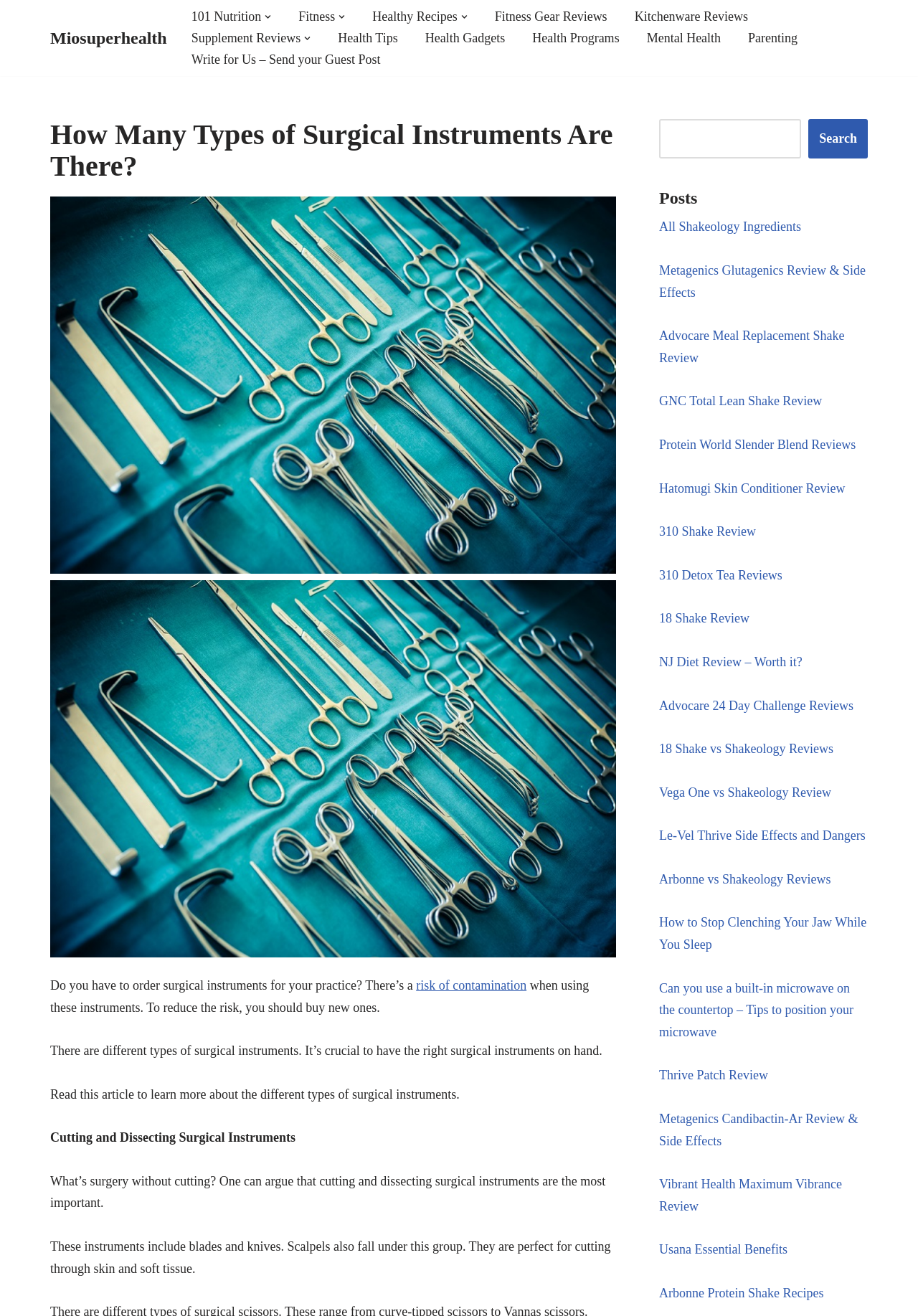Use one word or a short phrase to answer the question provided: 
What is the function of the 'Search' button?

To search the website